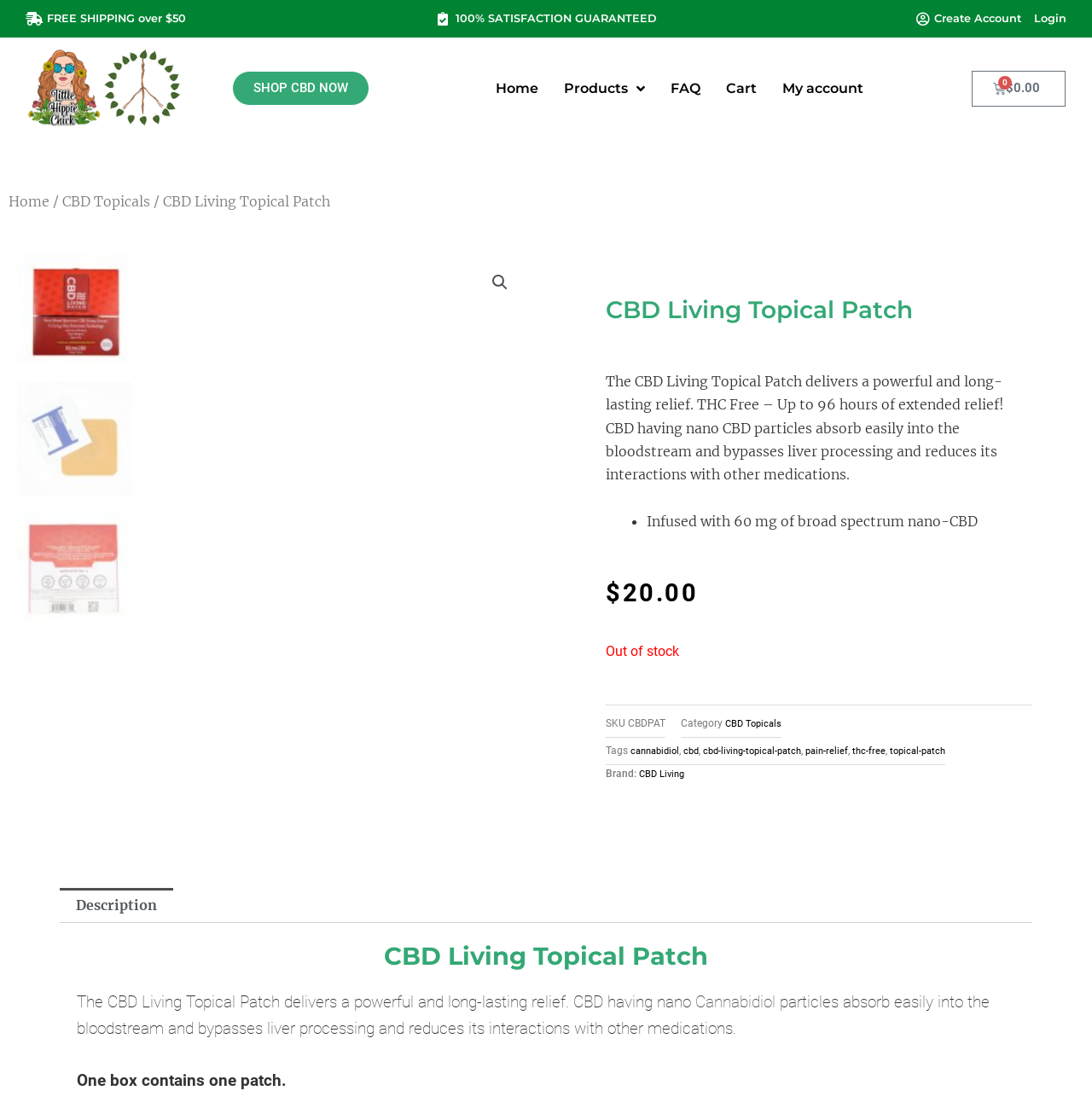Provide your answer to the question using just one word or phrase: What is the price of the product?

$20.00